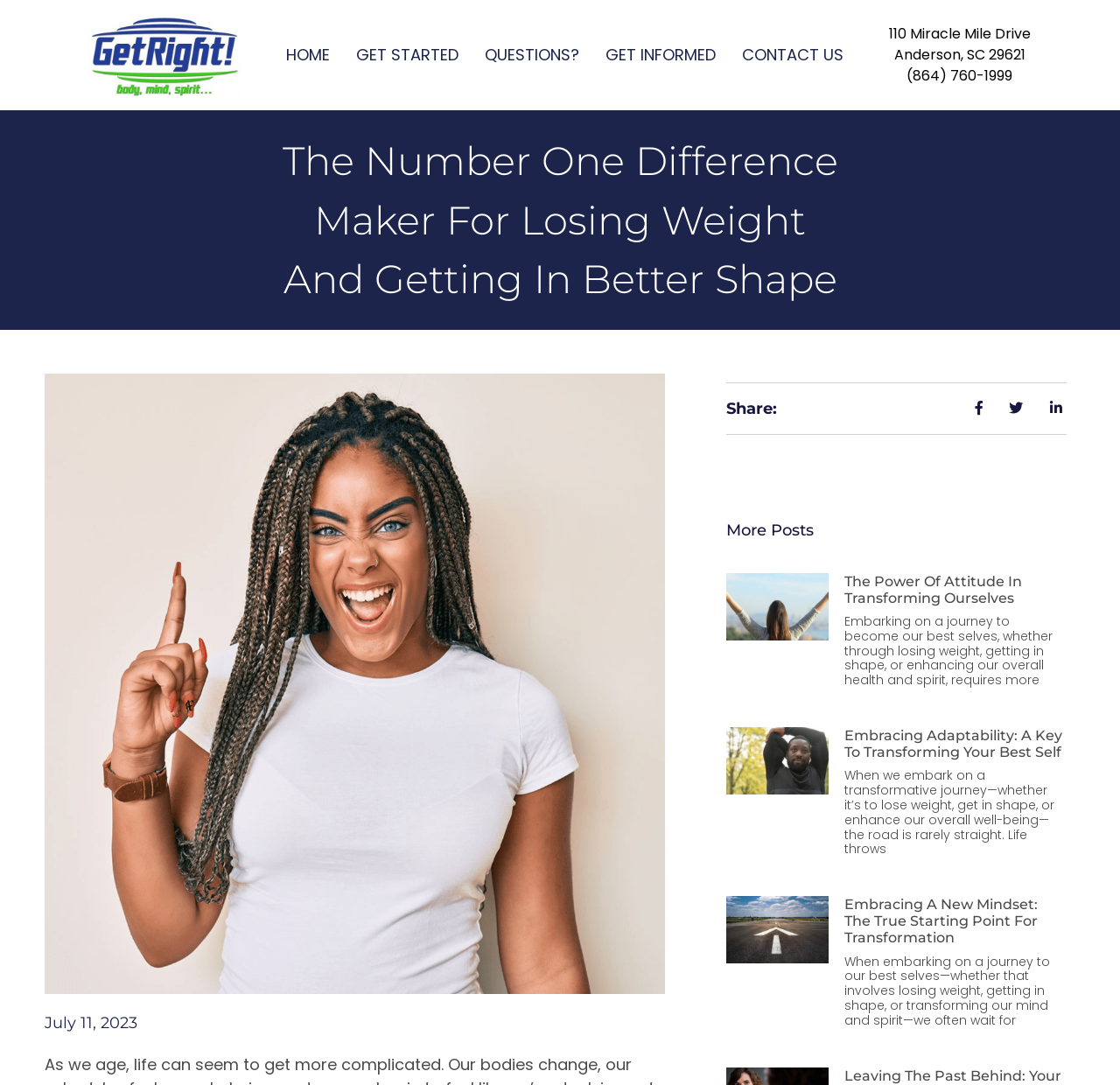Provide the bounding box coordinates for the UI element that is described by this text: "Questions?". The coordinates should be in the form of four float numbers between 0 and 1: [left, top, right, bottom].

[0.433, 0.039, 0.517, 0.062]